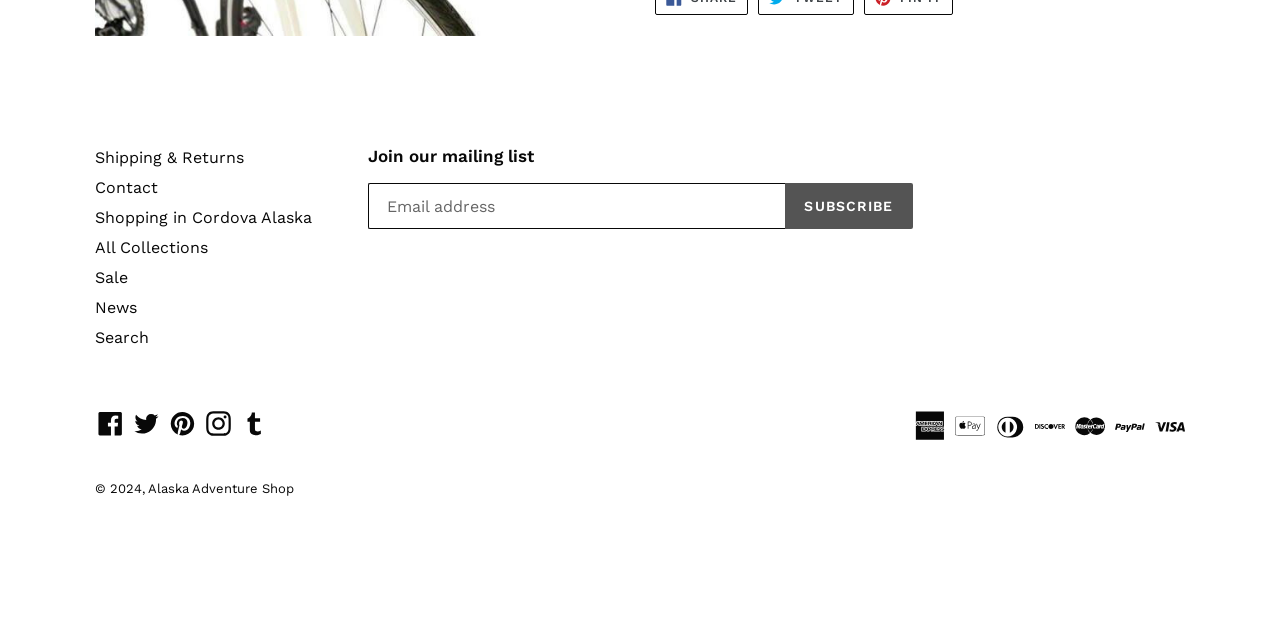Find the UI element described as: "Alaska Adventure Shop" and predict its bounding box coordinates. Ensure the coordinates are four float numbers between 0 and 1, [left, top, right, bottom].

[0.116, 0.751, 0.23, 0.774]